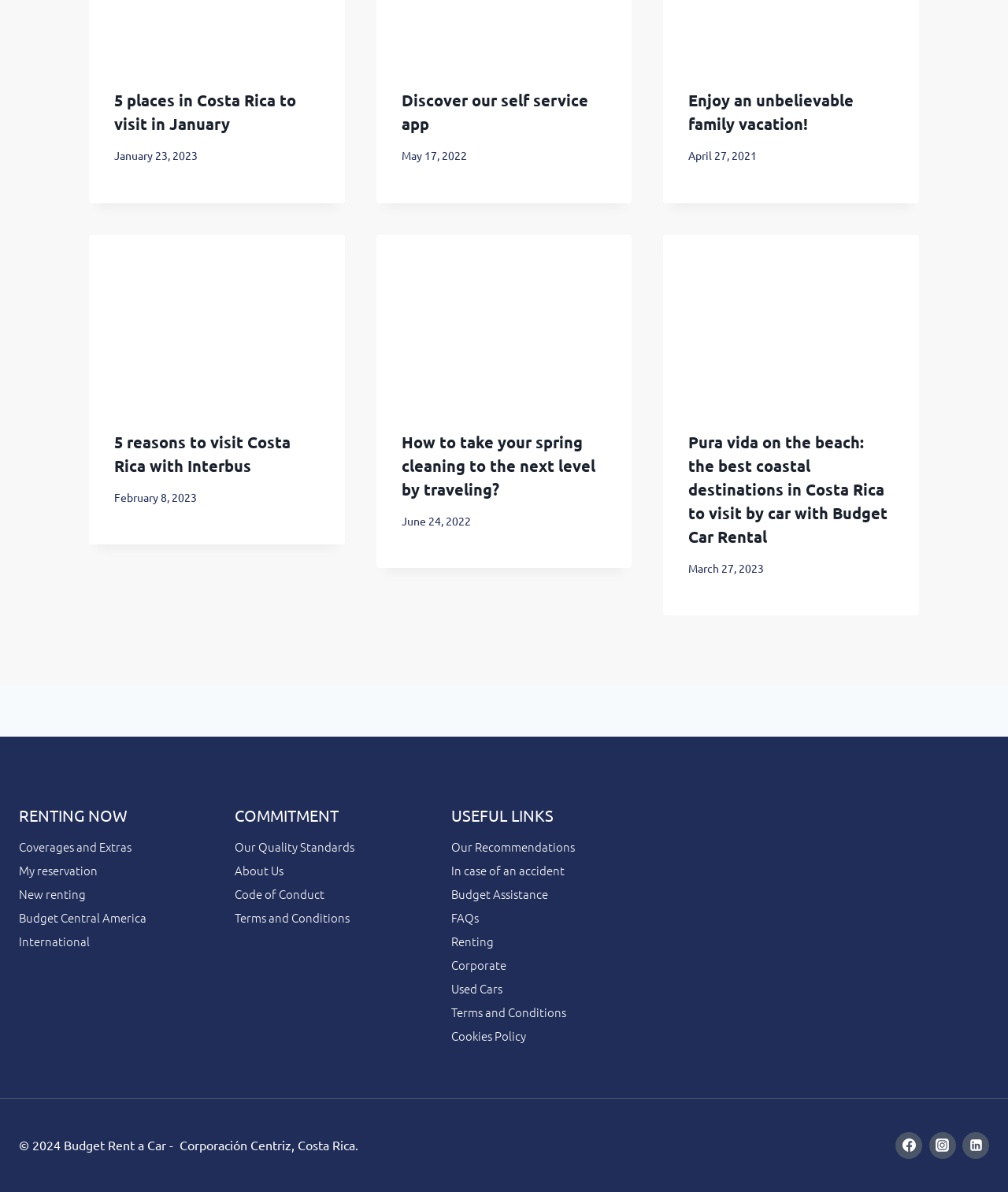Determine the bounding box coordinates for the area you should click to complete the following instruction: "Learn about 'Our Quality Standards'".

[0.233, 0.701, 0.393, 0.72]